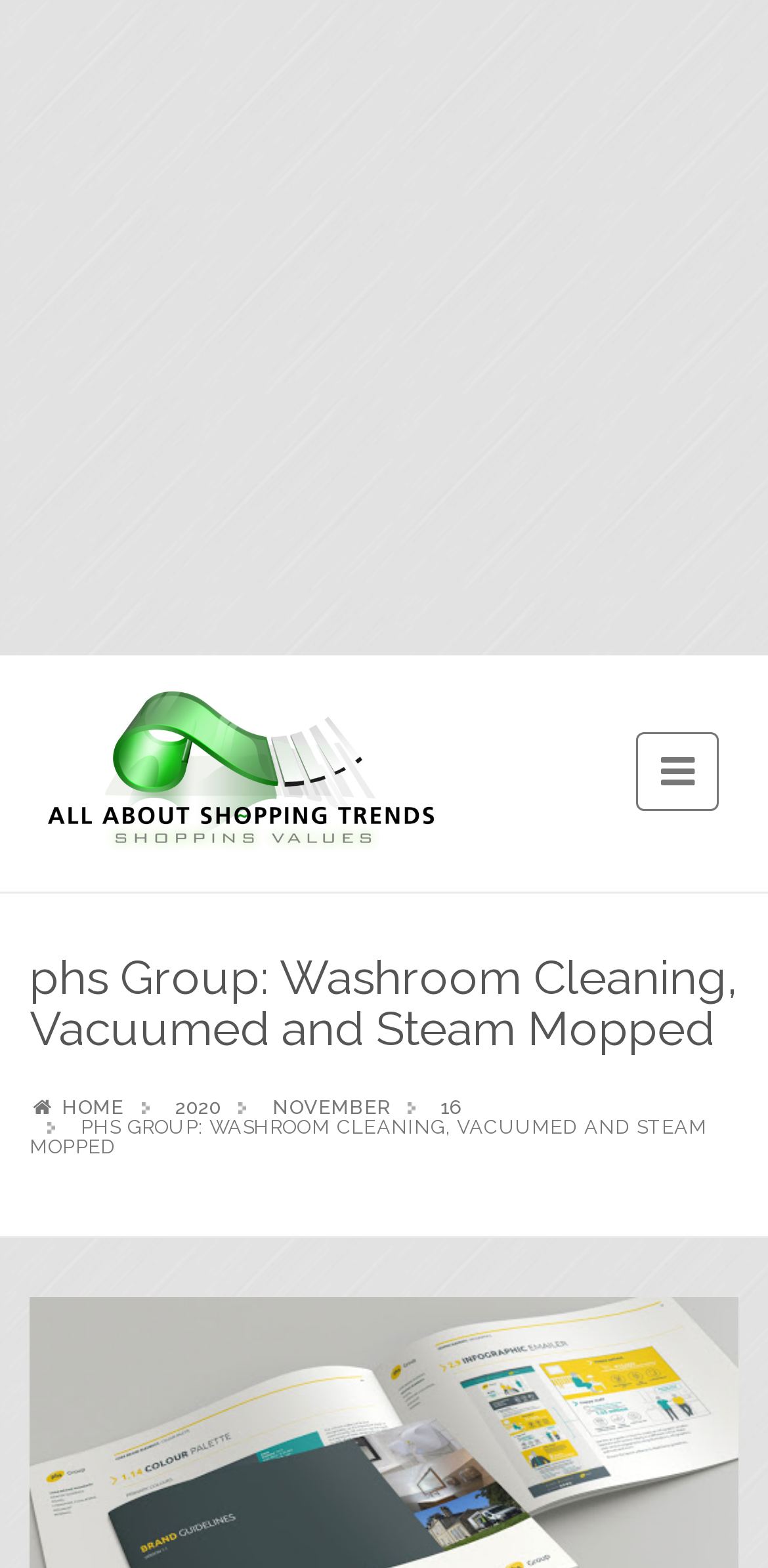Answer succinctly with a single word or phrase:
How many links are in the breadcrumbs?

4